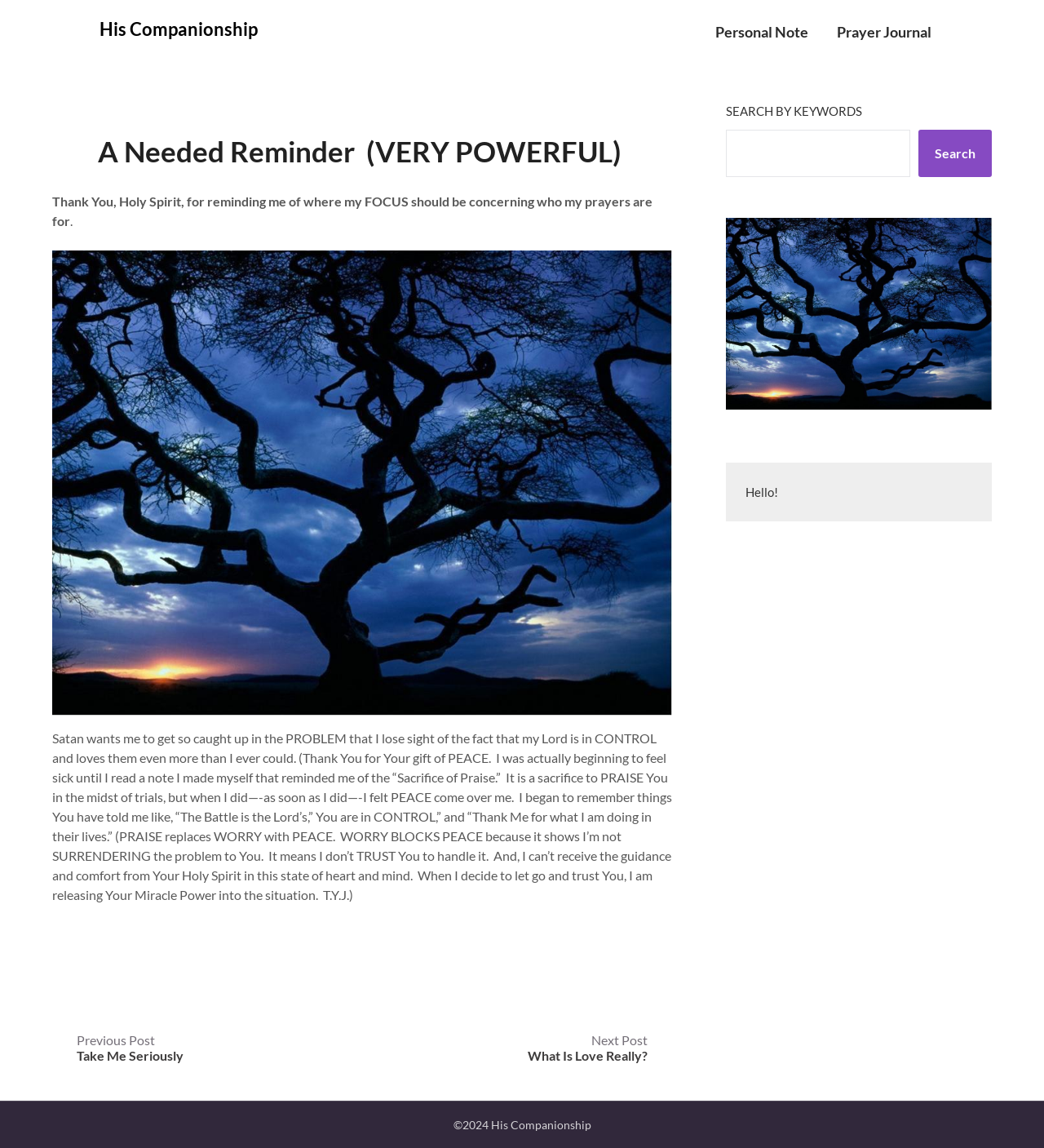Create a detailed narrative of the webpage’s visual and textual elements.

This webpage is about a personal reflection and prayer journal. At the top, there is a header with the title "A Needed Reminder (VERY POWERFUL) – His Companionship" and three links: "His Companionship", "Personal Note", and "Prayer Journal". 

Below the header, there is a main section that takes up most of the page. It contains an article with a heading that repeats the title. The article starts with a message of gratitude to the Holy Spirit for reminding the author to focus on their prayers. 

Following this, there is a figure, likely an image, and then a long passage of text that discusses the importance of praising God in the midst of trials and trusting in His control. The passage is a personal reflection on the author's experience of feeling peace after choosing to praise God.

At the bottom of the main section, there is a navigation section with links to previous and next posts, titled "Take Me Seriously" and "What Is Love Really?", respectively.

To the right of the main section, there is a complementary section that contains a search function with a label "SEARCH BY KEYWORDS", a search box, and a search button. Below the search function, there is a greeting that says "Hello!". 

At the very bottom of the page, there is a copyright notice that reads "©2024 His Companionship".